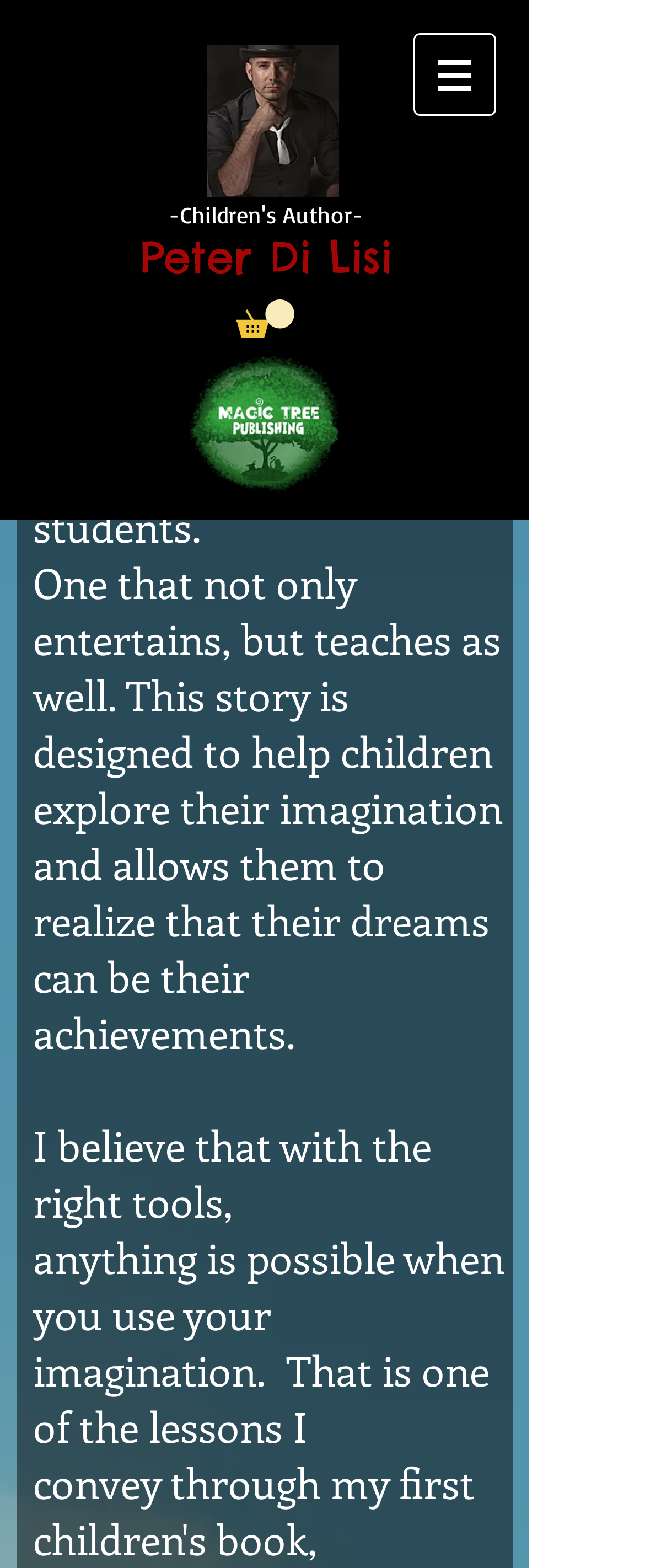Determine the main headline of the webpage and provide its text.

Peter Di Lisi